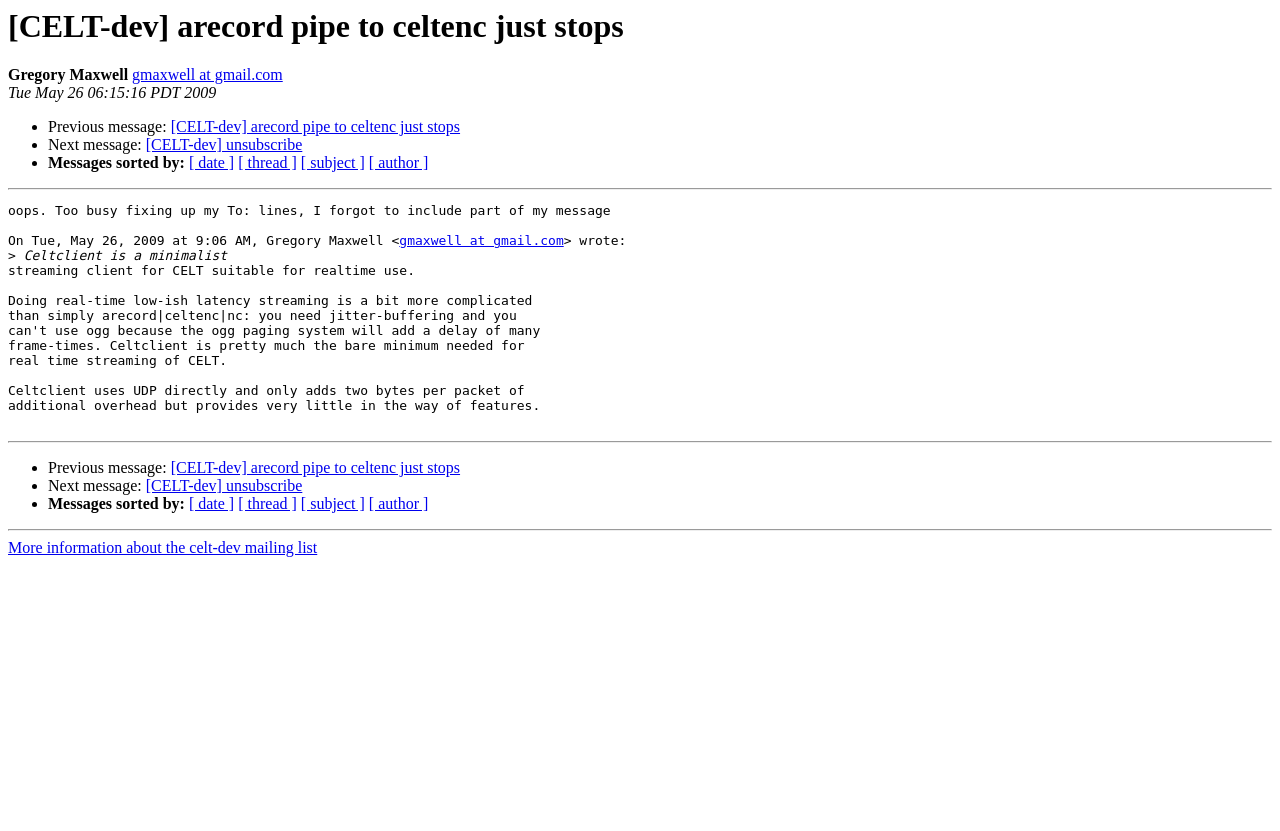What is the purpose of the links at the bottom?
Answer the question based on the image using a single word or a brief phrase.

To navigate through messages